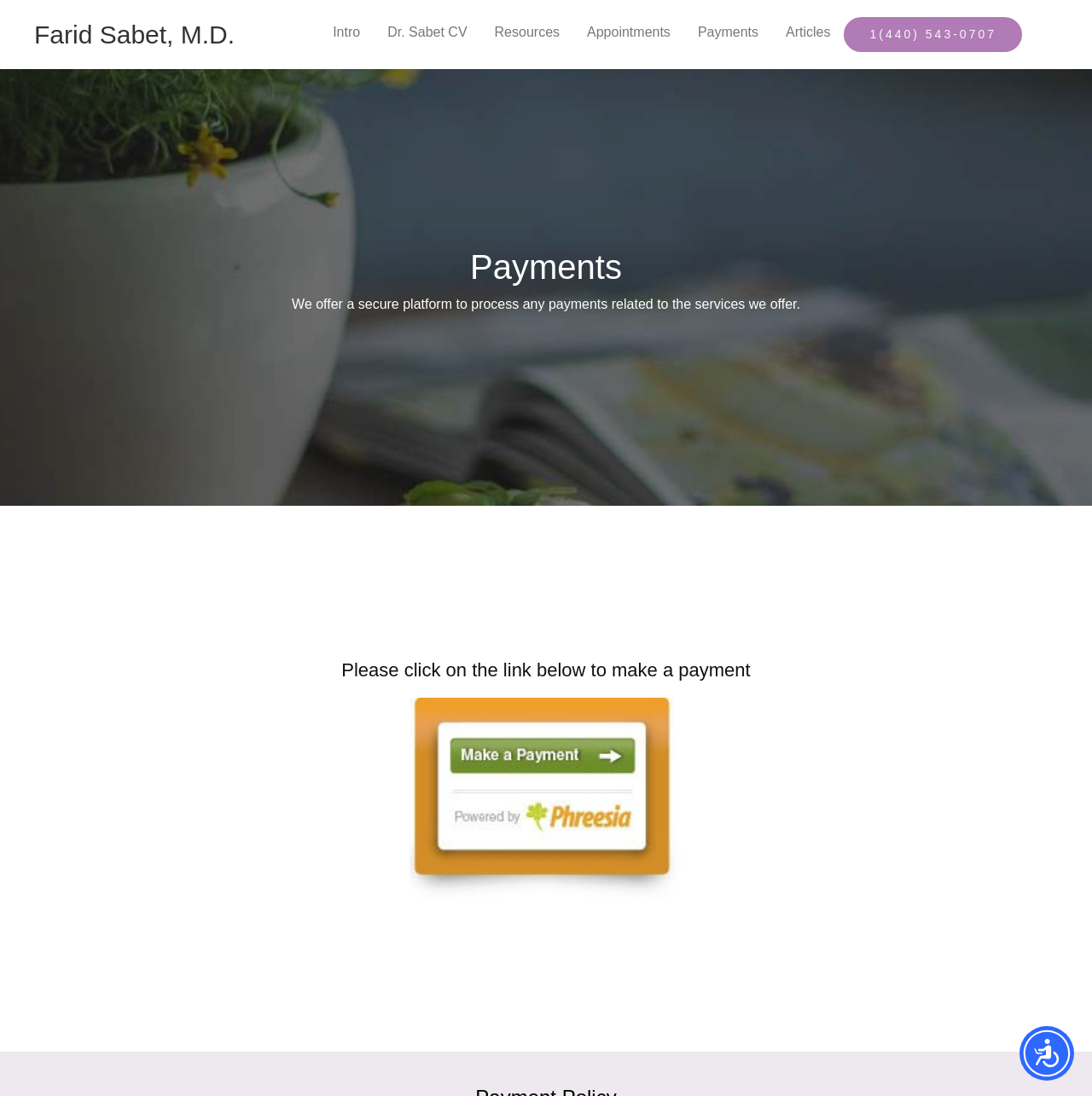Write an exhaustive caption that covers the webpage's main aspects.

The webpage is about payments related to the services offered by Dr. Sabet, a board-certified psychiatrist. At the top right corner, there is an "Accessibility Menu" button. Below it, there are seven links in a row, including "Farid Sabet, M.D.", "Intro", "Dr. Sabet CV", "Resources", "Appointments", "Payments", and "Articles". These links are positioned horizontally, with "Farid Sabet, M.D." on the left and "Articles" on the right.

Below these links, there is a table with two sections. The top section has a heading "Payments" and a paragraph of text that describes the secure platform for processing payments. The bottom section has a paragraph of text instructing users to click on the link below to make a payment, and a "Payment Link" button with an associated image. The "Payment Link" button is positioned below the instructional text.